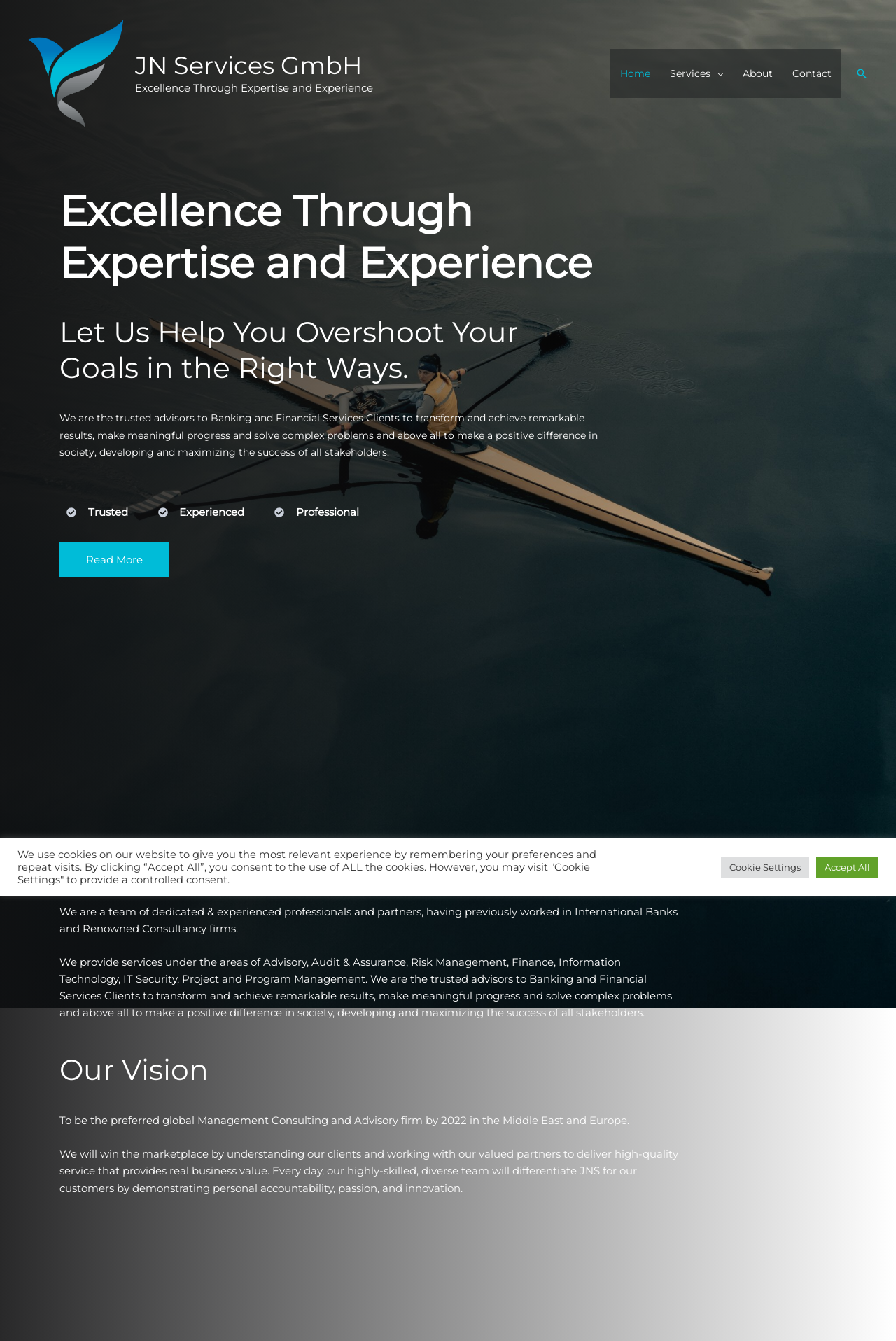What services does the company provide?
Please provide a detailed and comprehensive answer to the question.

The services provided by the company are mentioned in the 'Our Story' section, which states that the company provides services under the areas of Advisory, Audit & Assurance, Risk Management, Finance, Information Technology, IT Security, Project and Program Management.